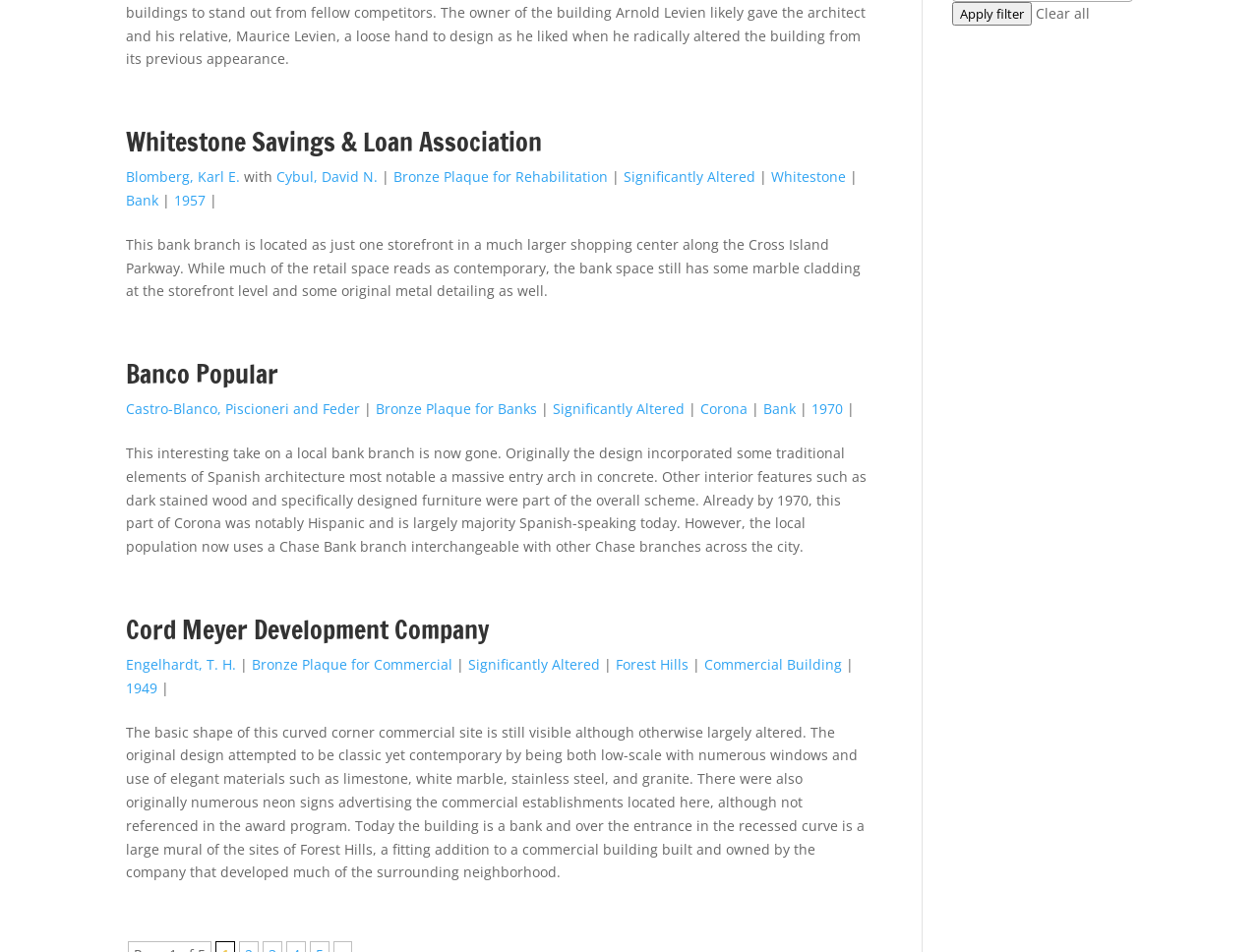Find the bounding box of the web element that fits this description: "Blomberg, Karl E.".

[0.1, 0.176, 0.191, 0.195]